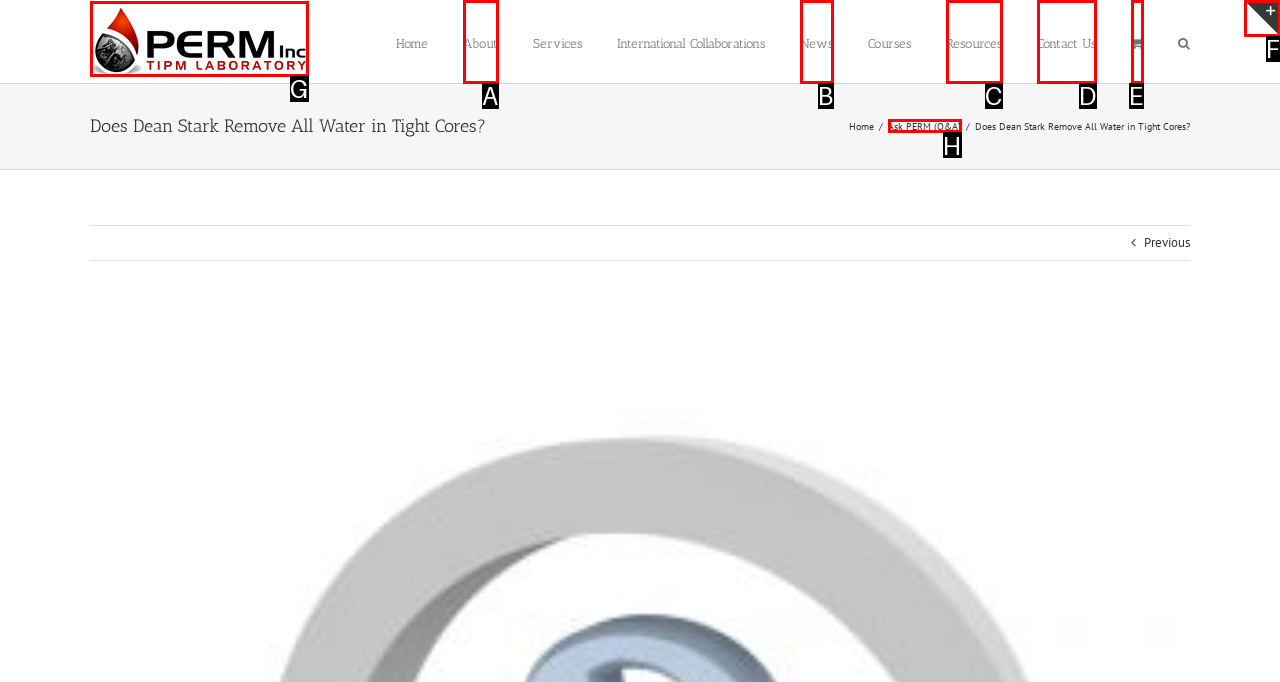Select the letter of the HTML element that best fits the description: How Do Vacation Rentals Work?
Answer with the corresponding letter from the provided choices.

None